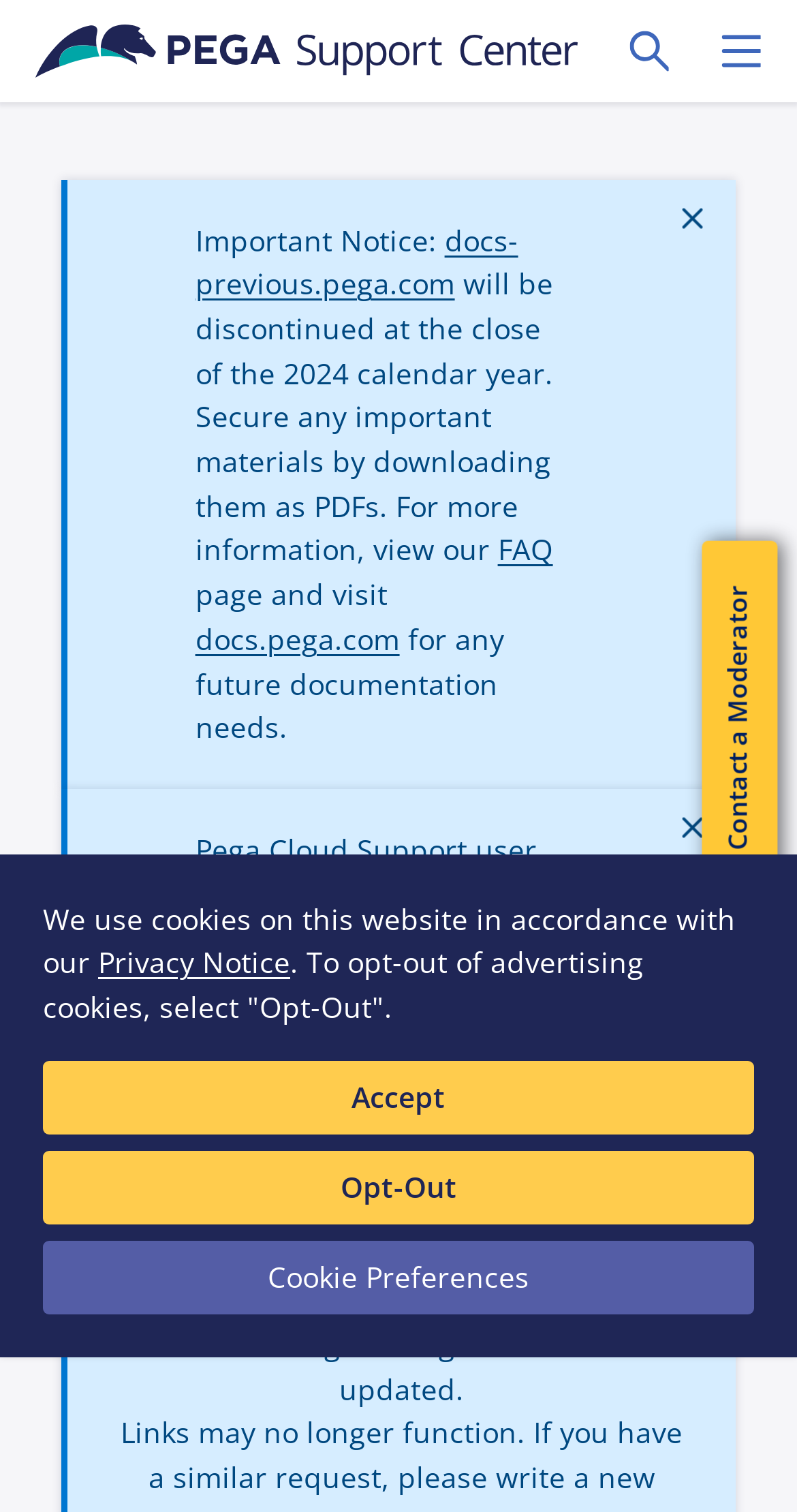Determine the bounding box coordinates of the area to click in order to meet this instruction: "Toggle Search Panel".

[0.758, 0.004, 0.871, 0.064]